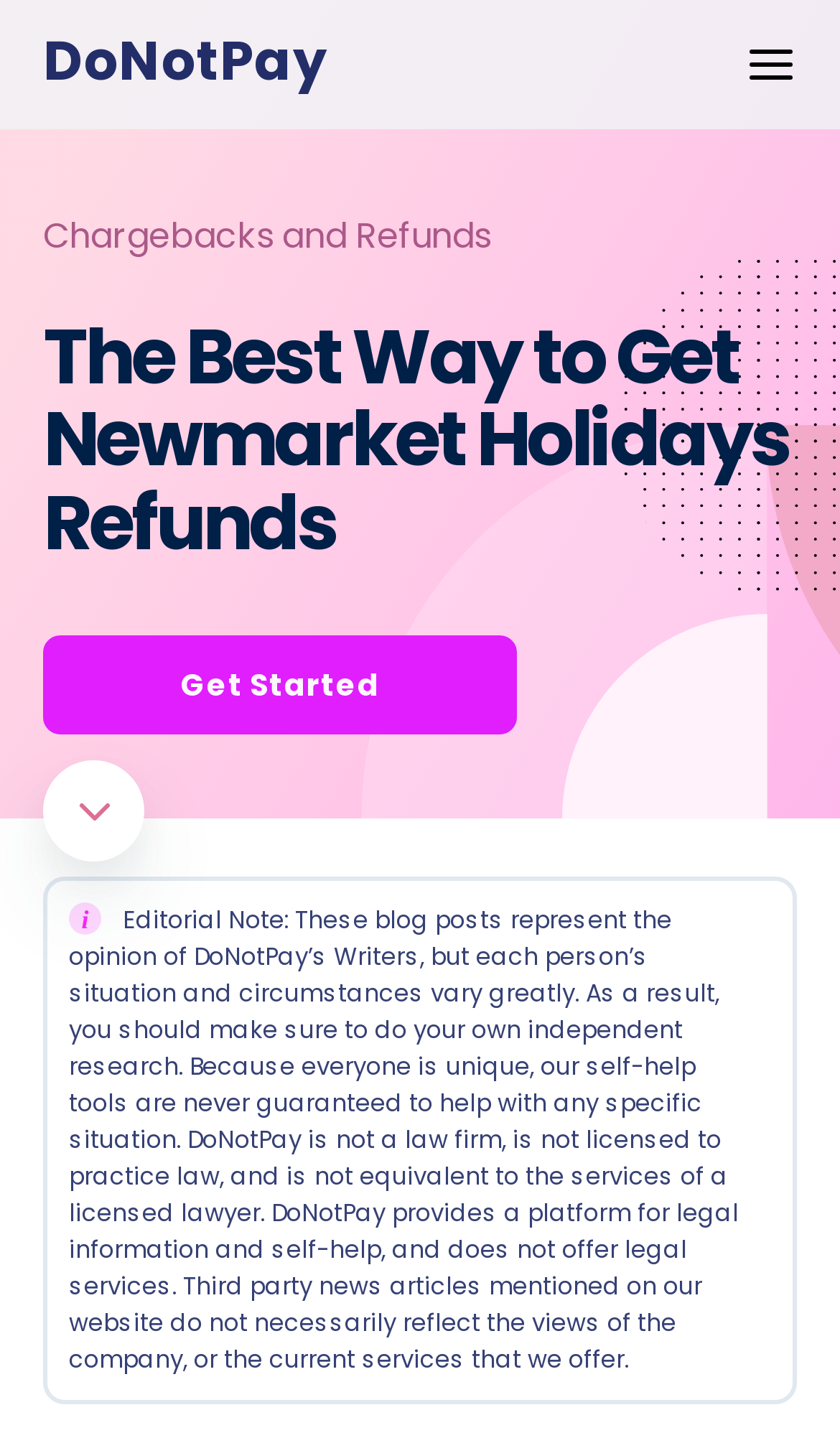Please find the bounding box coordinates of the clickable region needed to complete the following instruction: "Sign up or sign in to DoNotPay". The bounding box coordinates must consist of four float numbers between 0 and 1, i.e., [left, top, right, bottom].

[0.051, 0.794, 0.949, 0.863]